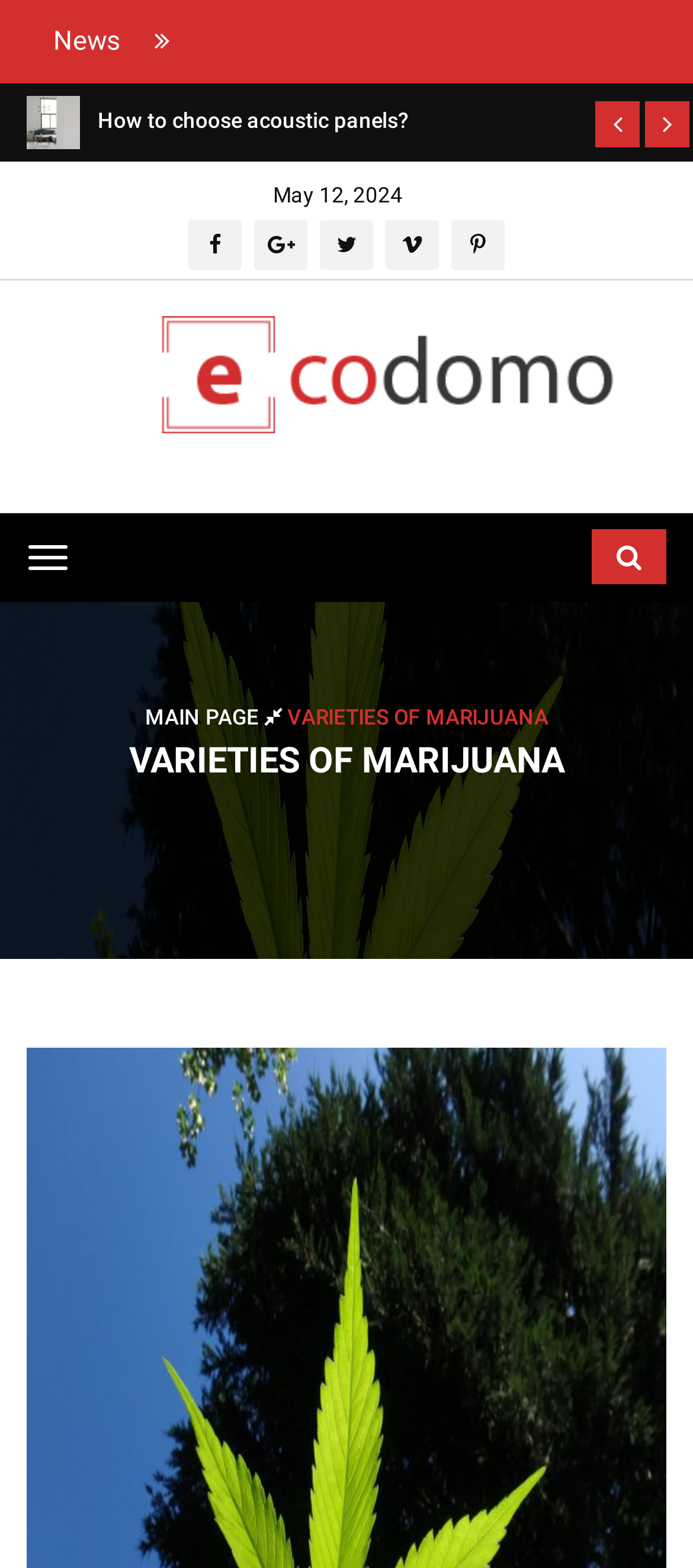Create an elaborate caption for the webpage.

The webpage appears to be about varieties of marijuana, with a focus on providing information and resources related to the topic. At the top left of the page, there is a heading that reads "VARIETIES OF MARIJUANA" in a prominent font. Below this heading, there is a static text element that displays the date "May 12, 2024".

To the left of the date, there are several social media links, represented by icons, which are aligned horizontally. These links are positioned near the top of the page, taking up a small portion of the screen.

On the top right of the page, there is a link that reads "News", which is accompanied by a small image. Below this link, there is another link that reads "Living room wall panels", which is also accompanied by a small image.

The main content of the page is divided into two sections. The top section takes up about half of the screen and contains a large image that spans the entire width of the page. Below this image, there is a link that stretches across the page, with no visible text.

The bottom section of the page contains several links and buttons. On the left side, there is a button that reads "Przełącz menu", which translates to "Switch menu". To the right of this button, there is a link that reads "MAIN PAGE". Below these elements, there is a heading that repeats the title "VARIETIES OF MARIJUANA".

Throughout the page, there are several images, including a large background image that takes up the entire bottom half of the screen. The overall layout of the page is cluttered, with many elements competing for attention.